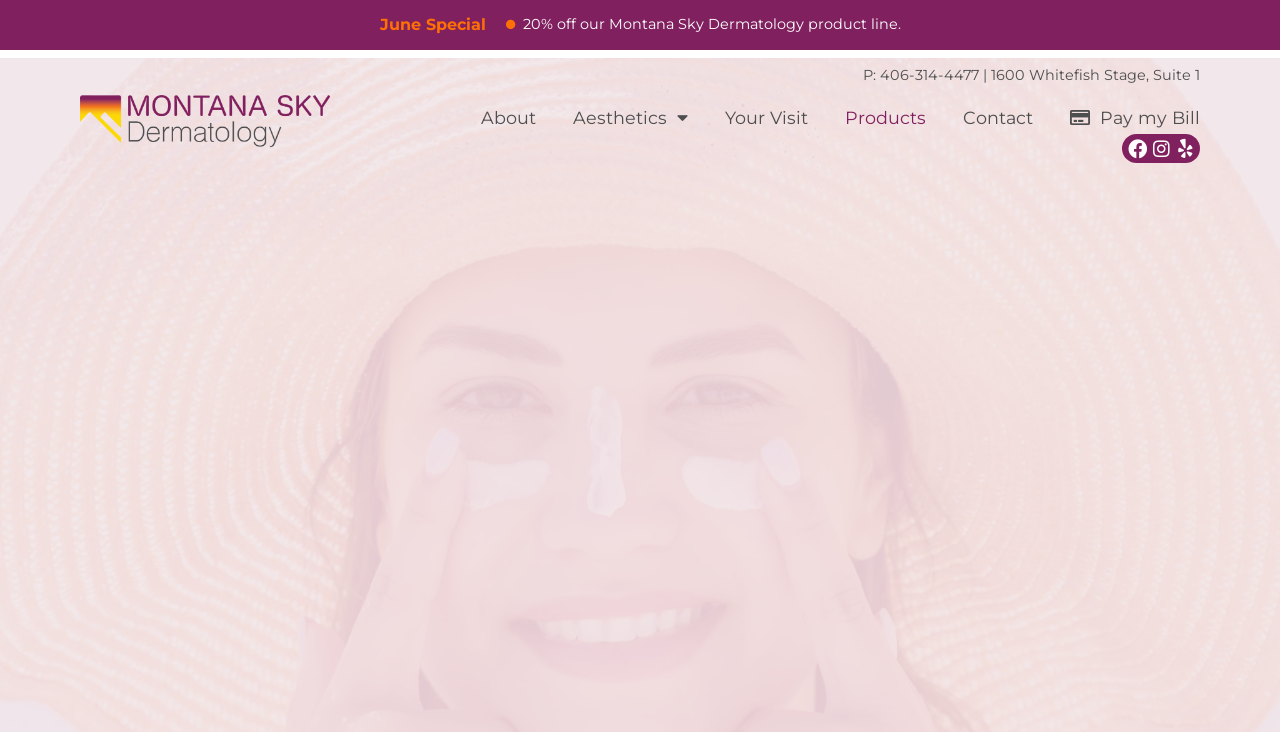Identify the bounding box coordinates of the clickable region required to complete the instruction: "Go to Products page". The coordinates should be given as four float numbers within the range of 0 and 1, i.e., [left, top, right, bottom].

[0.66, 0.14, 0.723, 0.183]